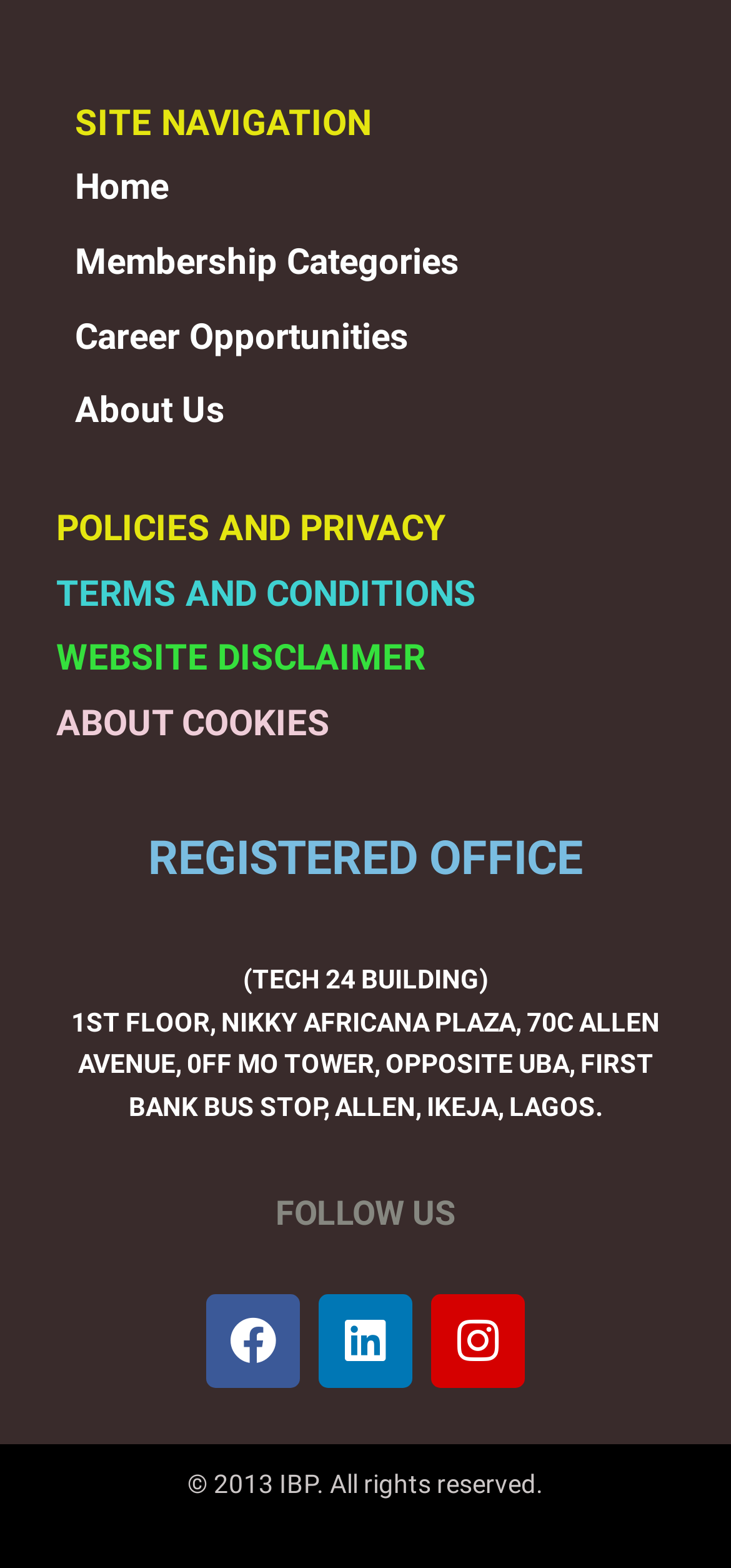Determine the bounding box coordinates of the clickable element necessary to fulfill the instruction: "View About Us". Provide the coordinates as four float numbers within the 0 to 1 range, i.e., [left, top, right, bottom].

[0.103, 0.248, 0.308, 0.275]